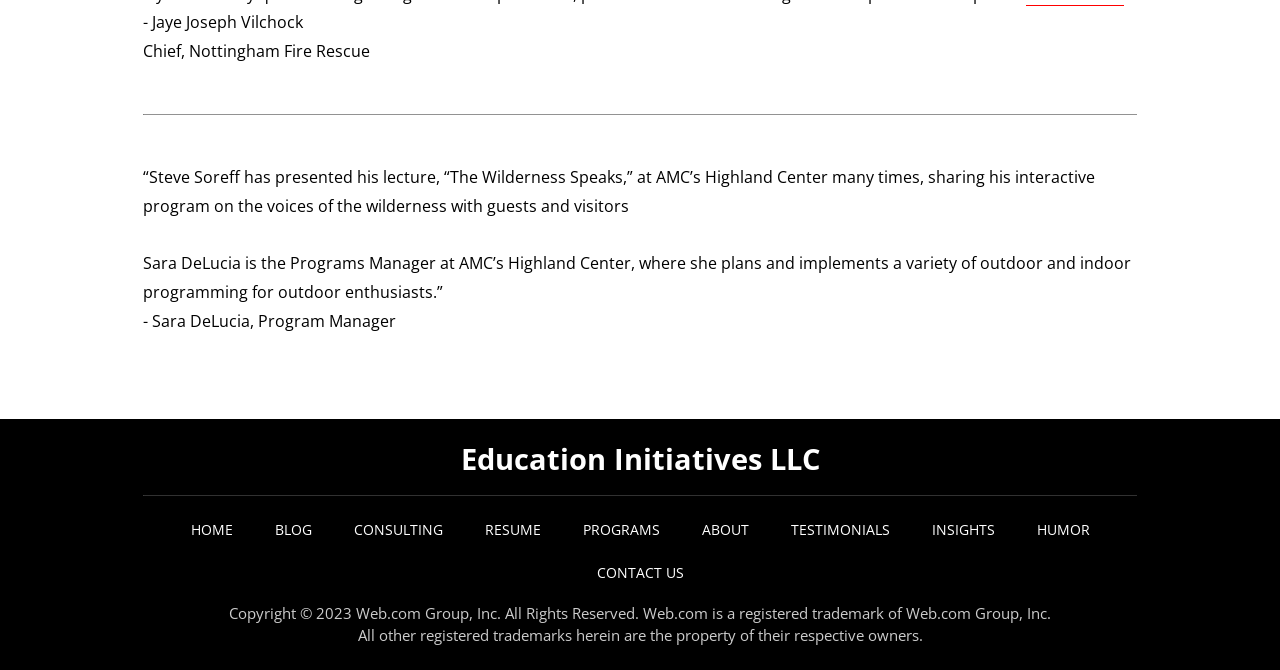Pinpoint the bounding box coordinates of the area that must be clicked to complete this instruction: "contact us".

[0.461, 0.834, 0.539, 0.878]